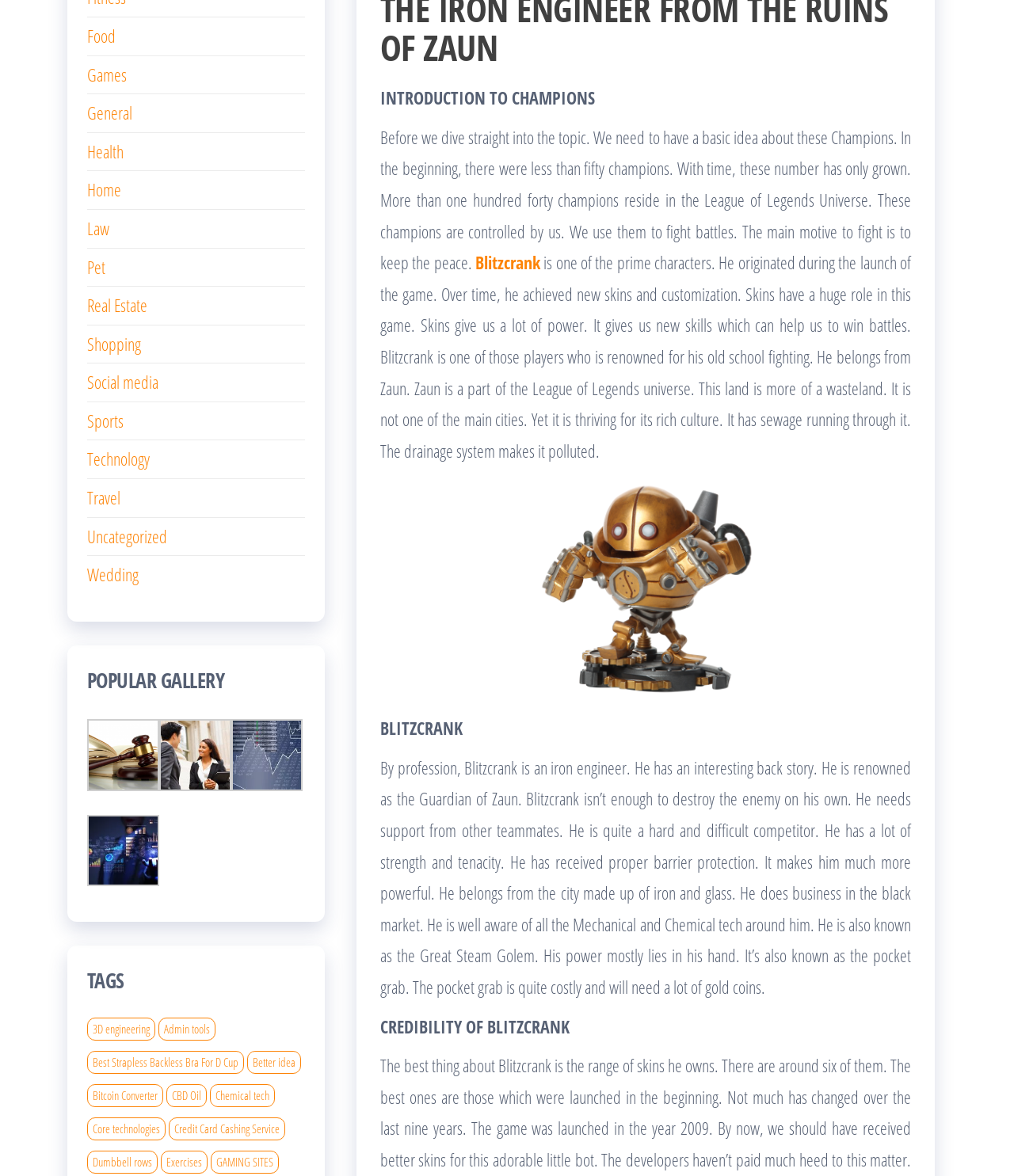For the given element description CBD Oil, determine the bounding box coordinates of the UI element. The coordinates should follow the format (top-left x, top-left y, bottom-right x, bottom-right y) and be within the range of 0 to 1.

[0.164, 0.922, 0.204, 0.942]